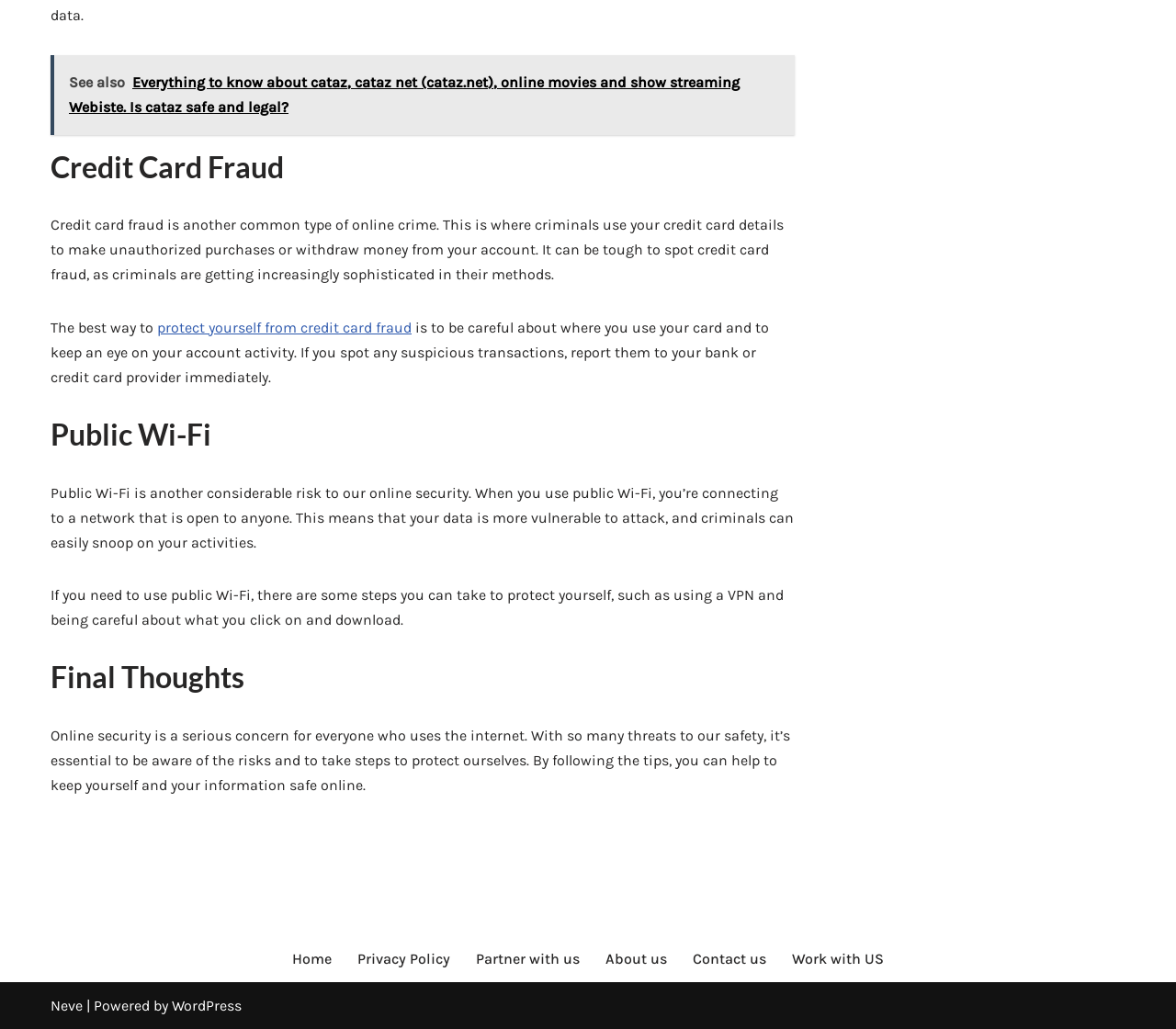Can you specify the bounding box coordinates for the region that should be clicked to fulfill this instruction: "Read about protecting yourself from credit card fraud".

[0.134, 0.309, 0.35, 0.326]